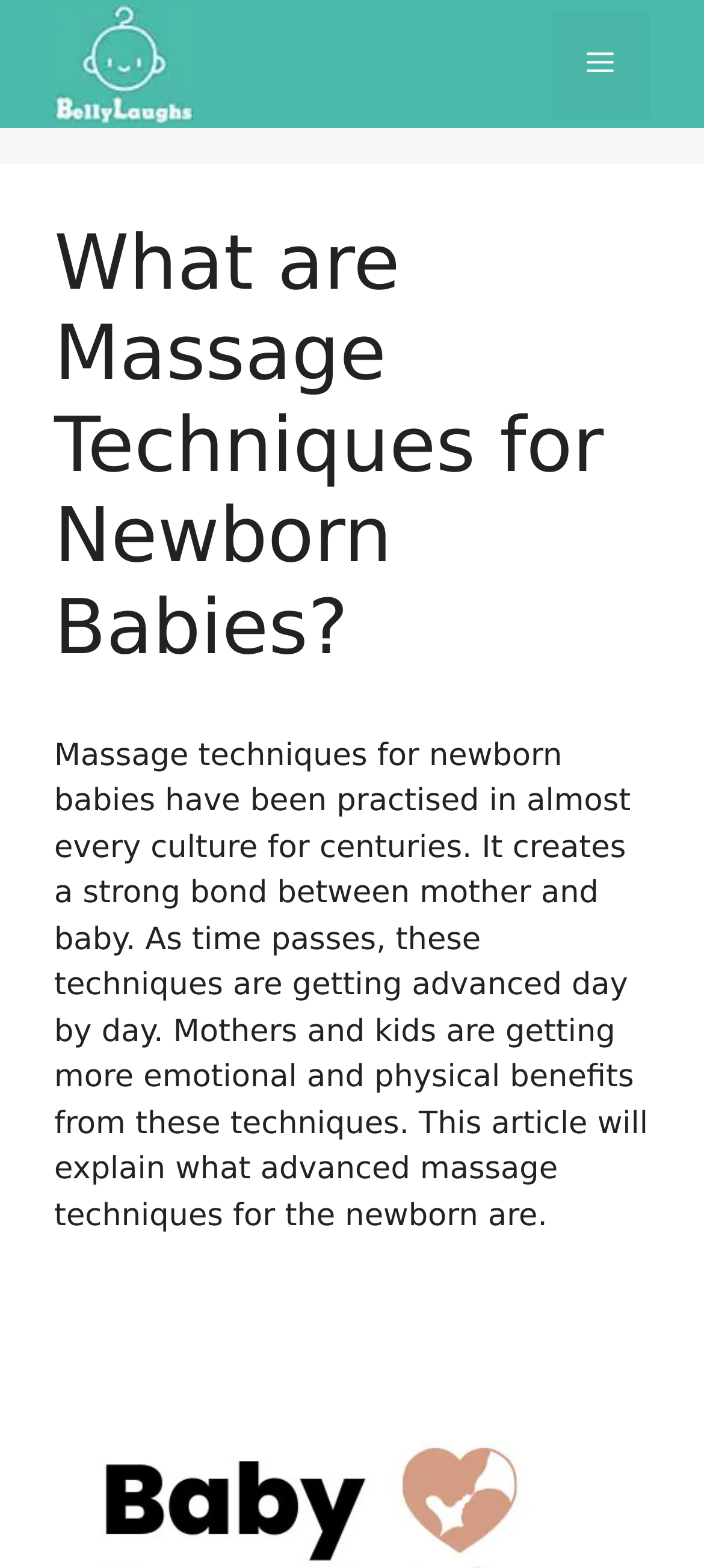What is the text on the banner at the top of the page?
Look at the image and respond with a single word or a short phrase.

Site